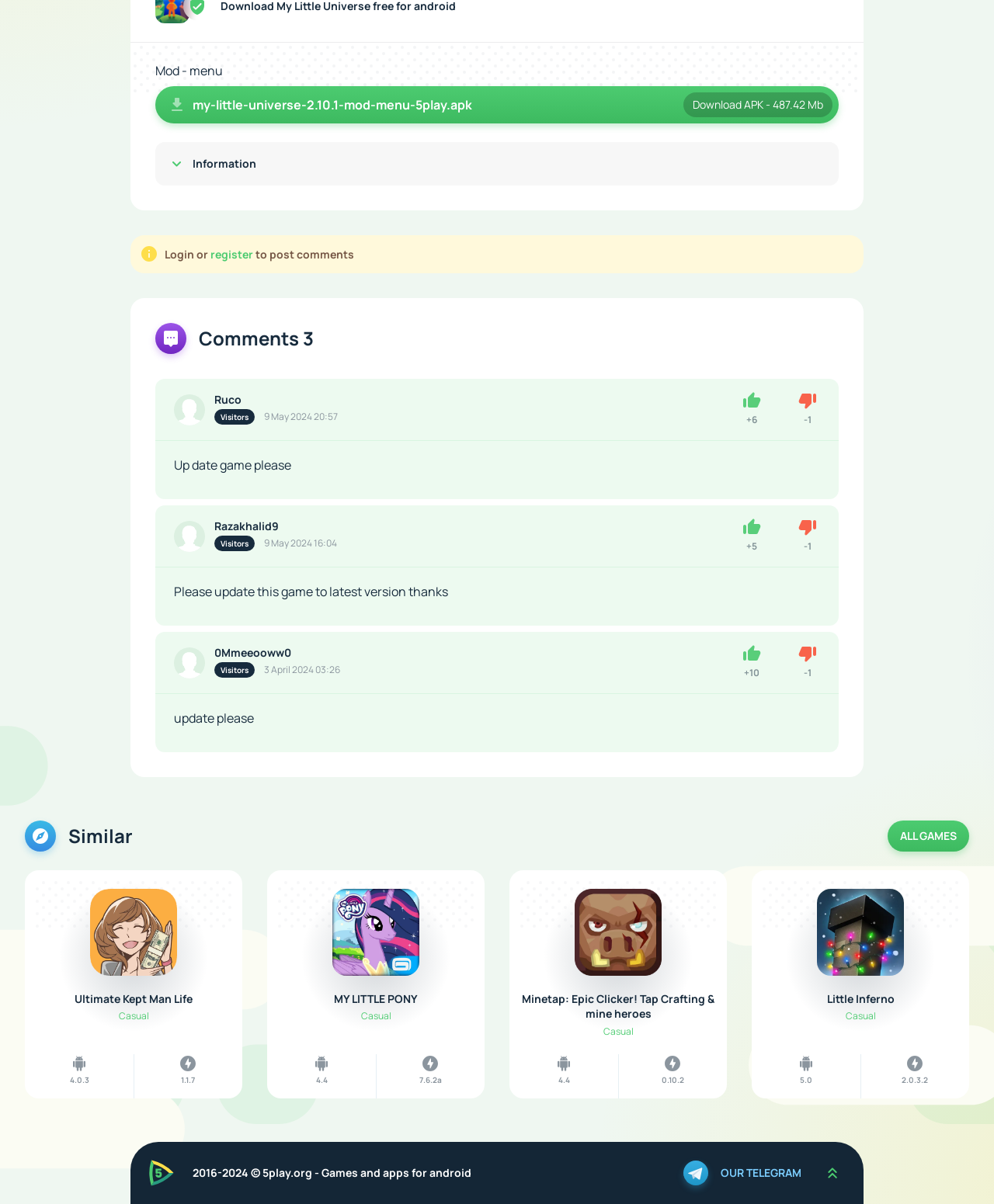Identify the bounding box of the HTML element described as: "About Us".

None